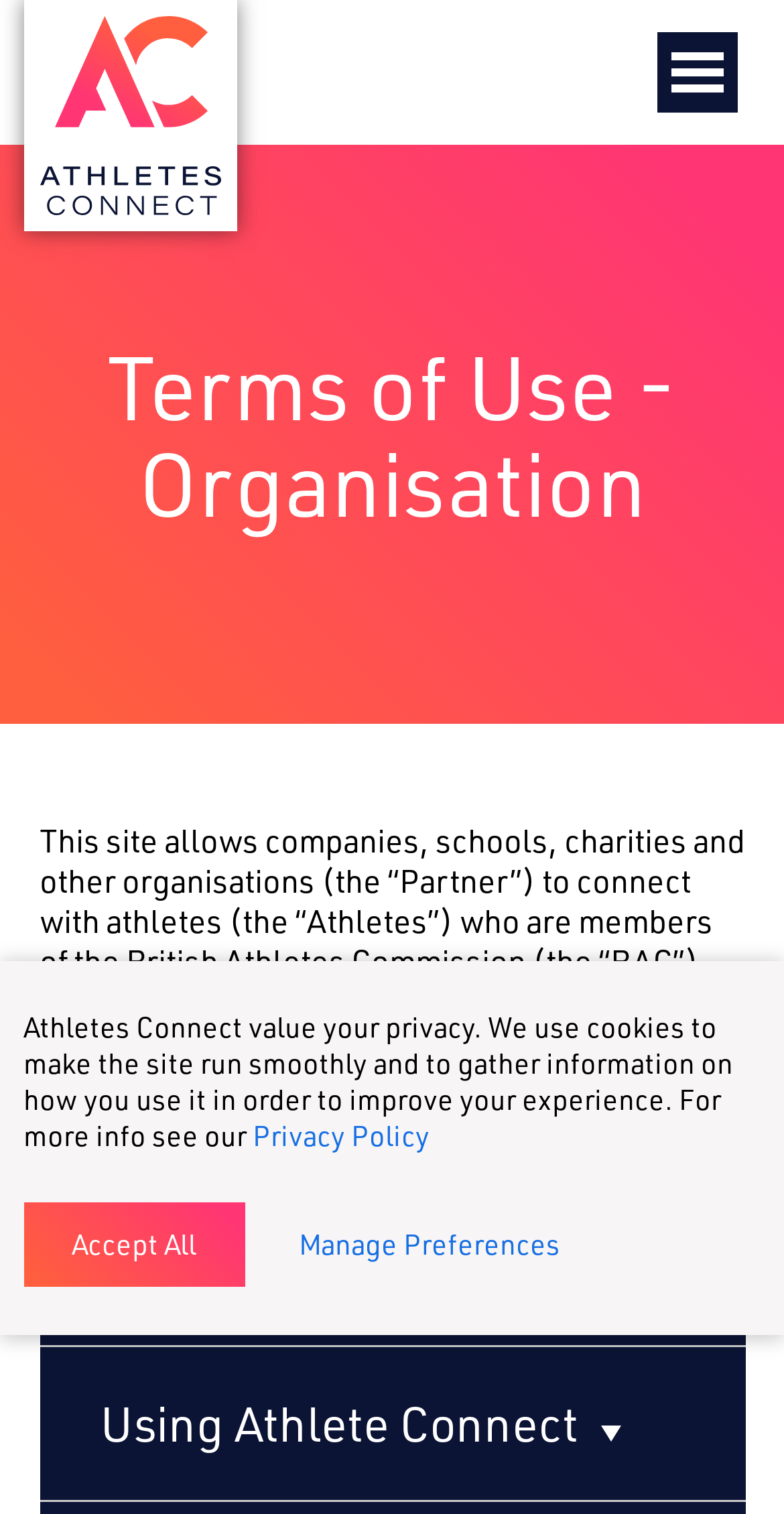Please provide a one-word or short phrase answer to the question:
What is the consequence of using this site?

Agreement to terms and conditions